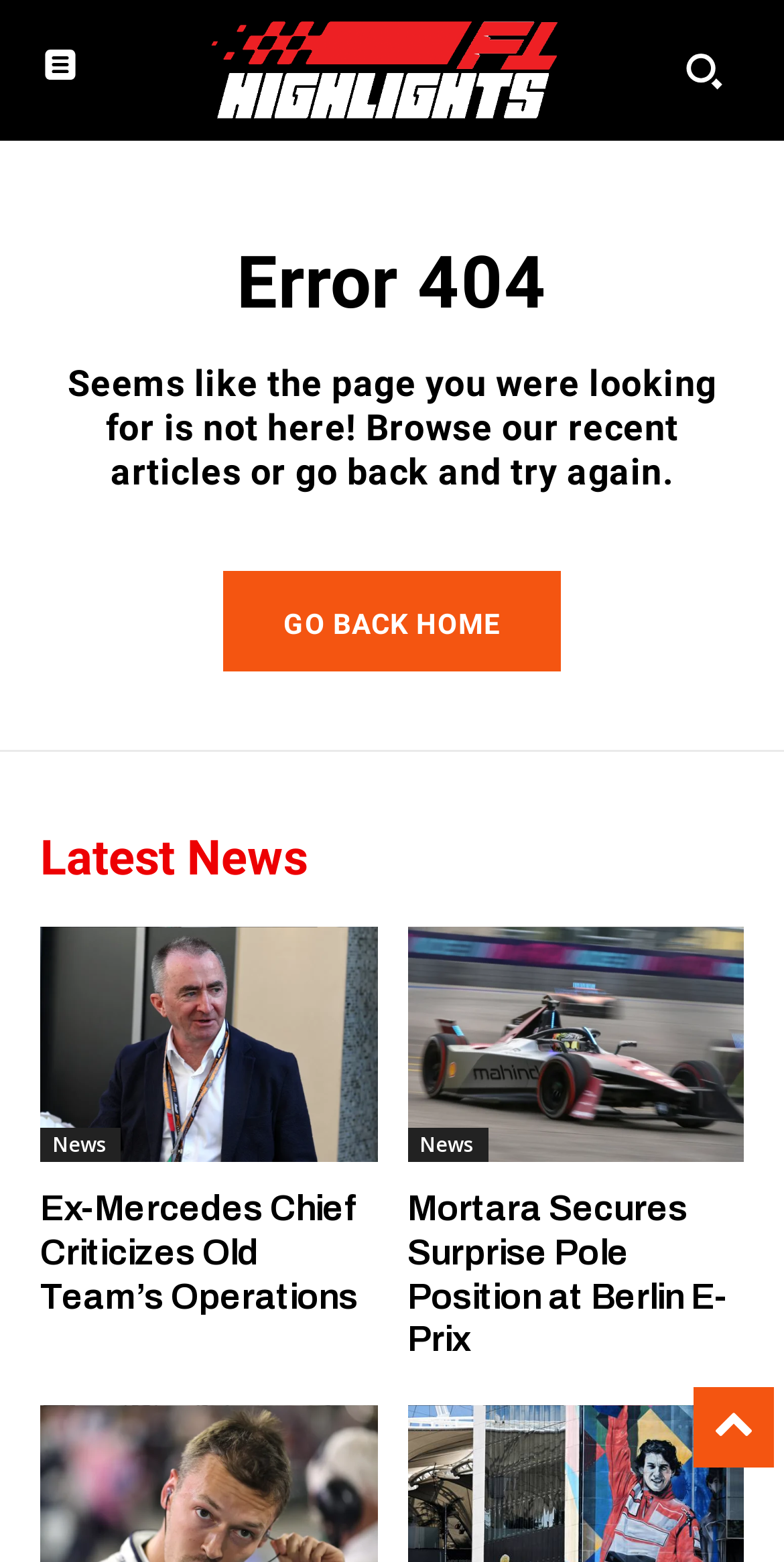Point out the bounding box coordinates of the section to click in order to follow this instruction: "Read posts published on 1 November 2022".

None